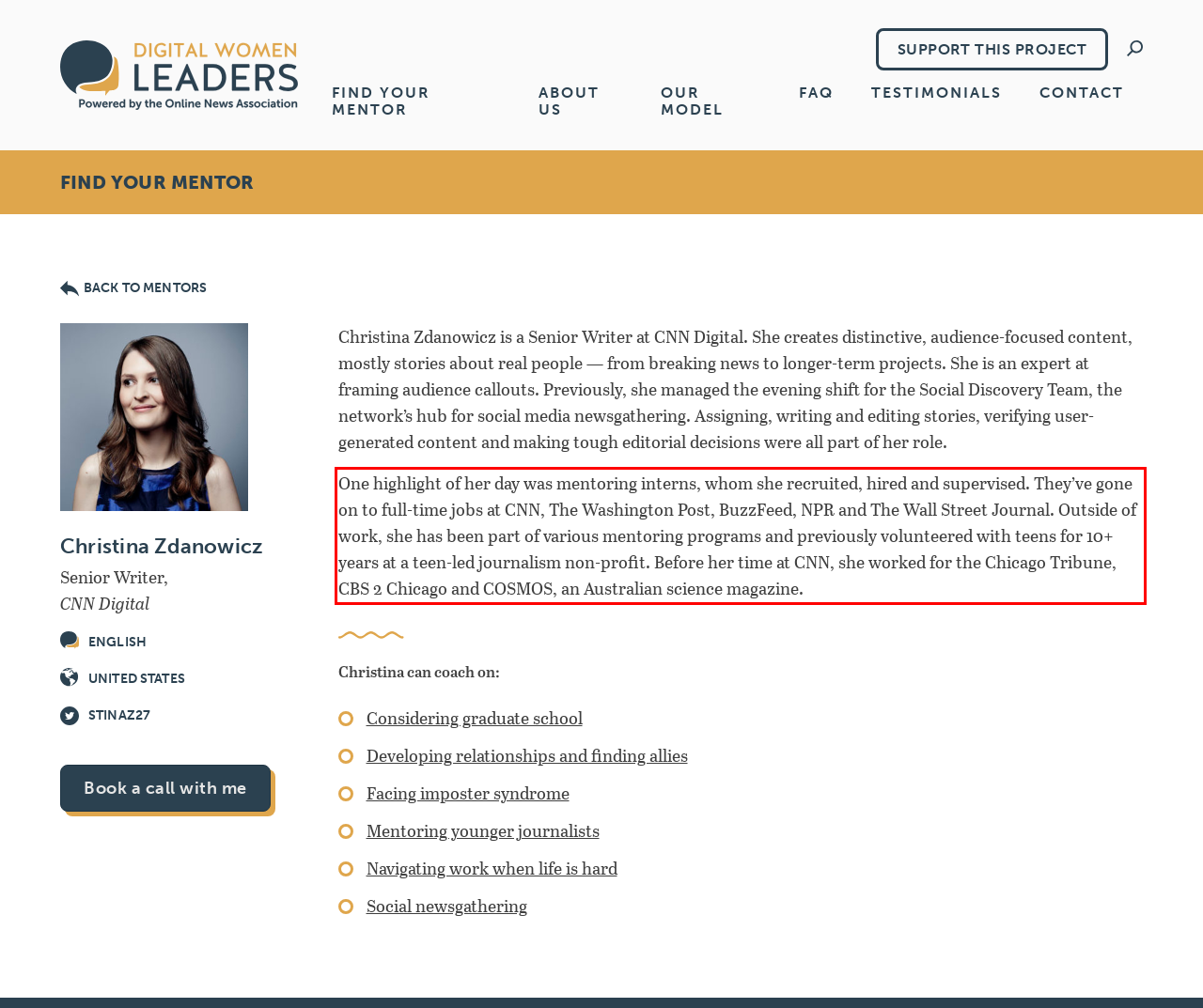You are provided with a screenshot of a webpage that includes a UI element enclosed in a red rectangle. Extract the text content inside this red rectangle.

One highlight of her day was mentoring interns, whom she recruited, hired and supervised. They’ve gone on to full-time jobs at CNN, The Washington Post, BuzzFeed, NPR and The Wall Street Journal. Outside of work, she has been part of various mentoring programs and previously volunteered with teens for 10+ years at a teen-led journalism non-profit. Before her time at CNN, she worked for the Chicago Tribune, CBS 2 Chicago and COSMOS, an Australian science magazine.